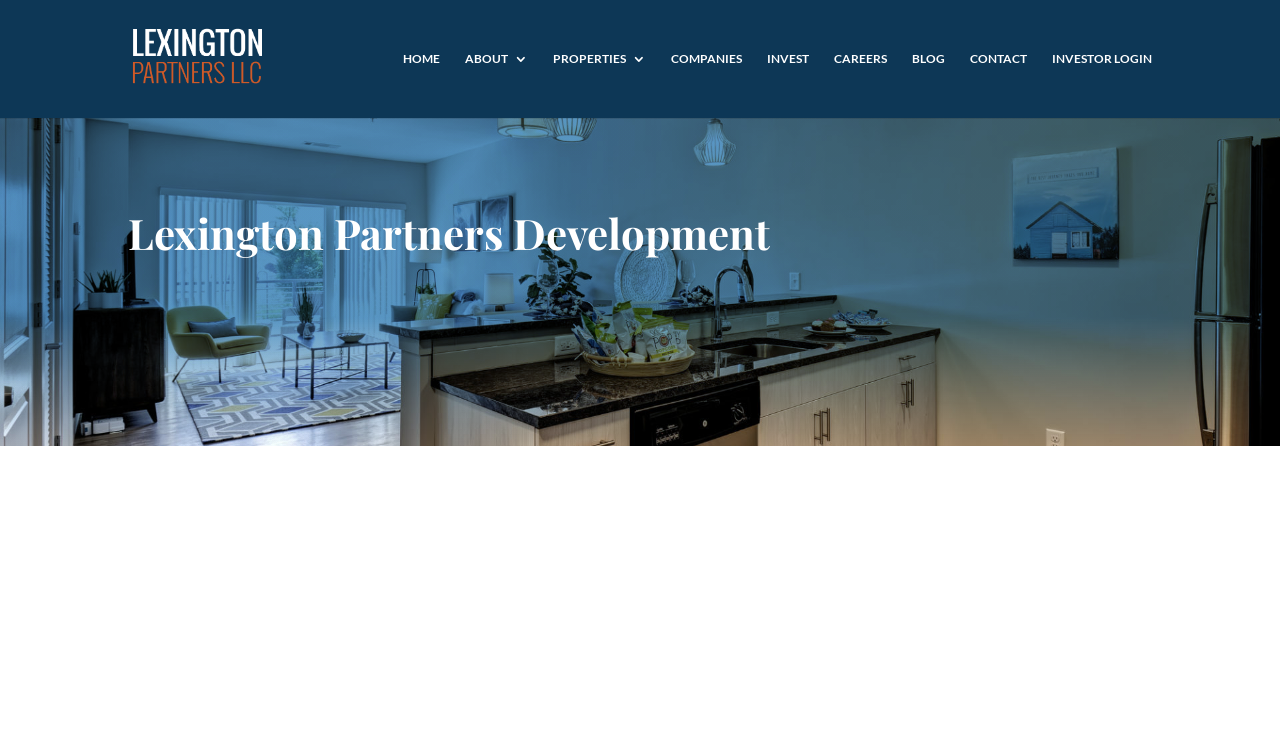Identify the bounding box coordinates for the region of the element that should be clicked to carry out the instruction: "learn about the company". The bounding box coordinates should be four float numbers between 0 and 1, i.e., [left, top, right, bottom].

[0.363, 0.069, 0.412, 0.156]